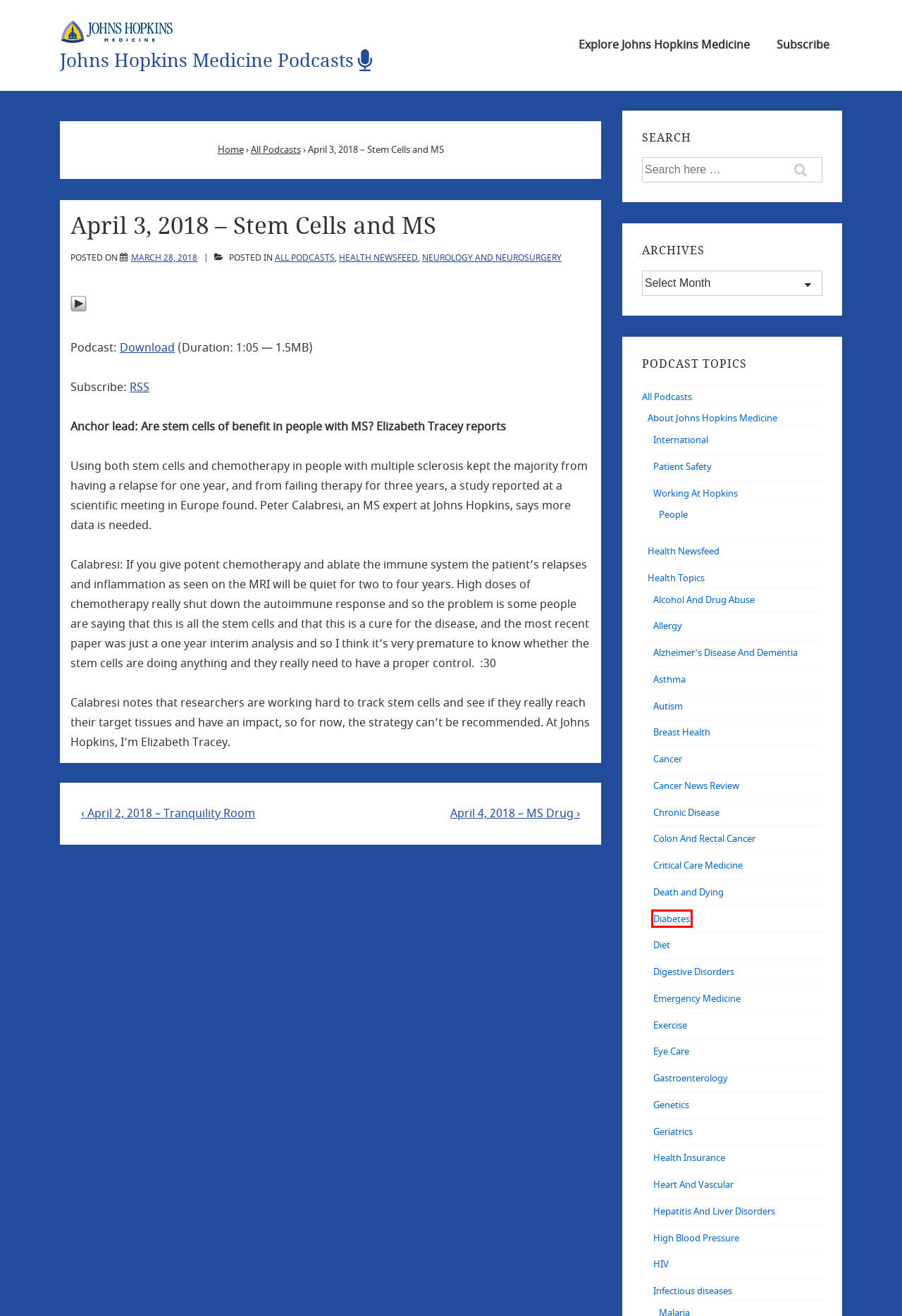You’re provided with a screenshot of a webpage that has a red bounding box around an element. Choose the best matching webpage description for the new page after clicking the element in the red box. The options are:
A. April 2, 2018 – Tranquility Room – Johns Hopkins Medicine Podcasts
B. Gastroenterology – Johns Hopkins Medicine Podcasts
C. April 4, 2018 – MS Drug – Johns Hopkins Medicine Podcasts
D. Working At Hopkins – Johns Hopkins Medicine Podcasts
E. People – Johns Hopkins Medicine Podcasts
F. Geriatrics – Johns Hopkins Medicine Podcasts
G. Diabetes – Johns Hopkins Medicine Podcasts
H. Cancer News Review – Johns Hopkins Medicine Podcasts

G